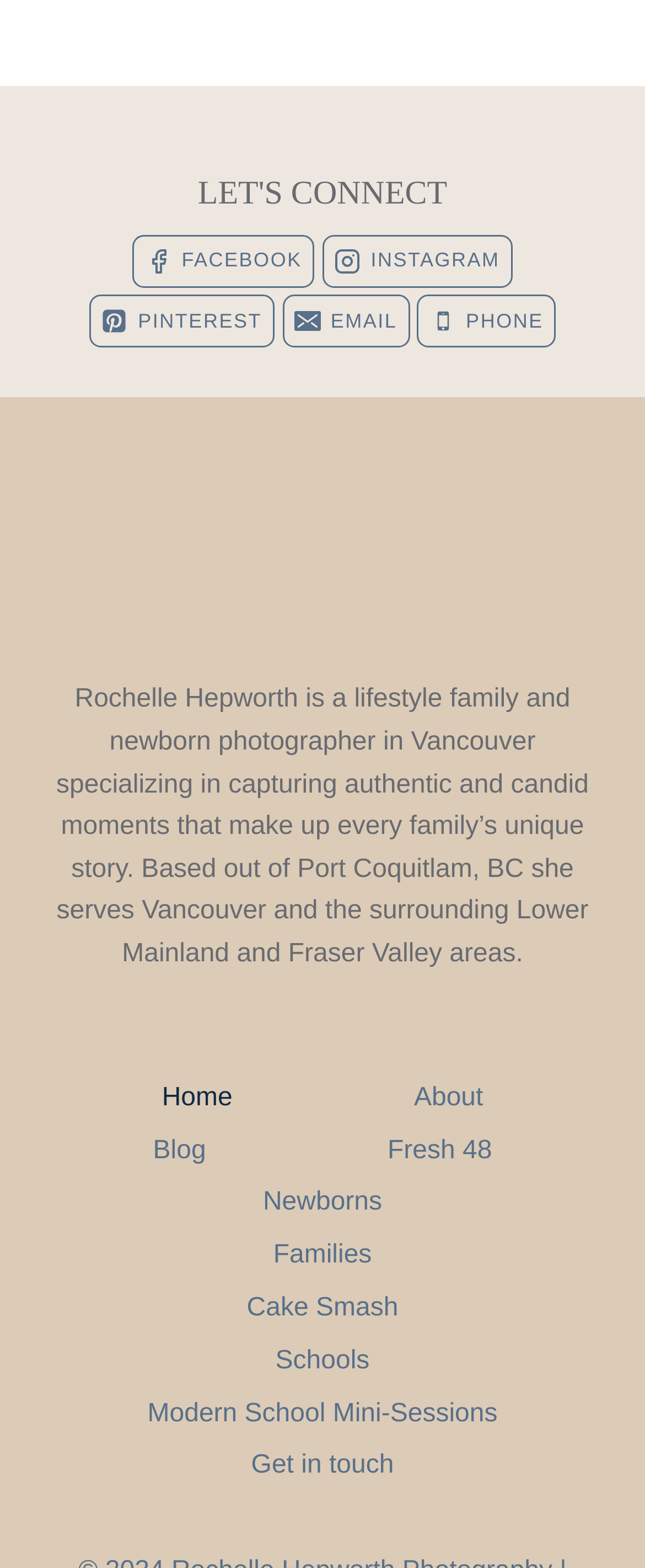Please determine the bounding box coordinates of the clickable area required to carry out the following instruction: "Click on Facebook link". The coordinates must be four float numbers between 0 and 1, represented as [left, top, right, bottom].

[0.206, 0.149, 0.487, 0.183]